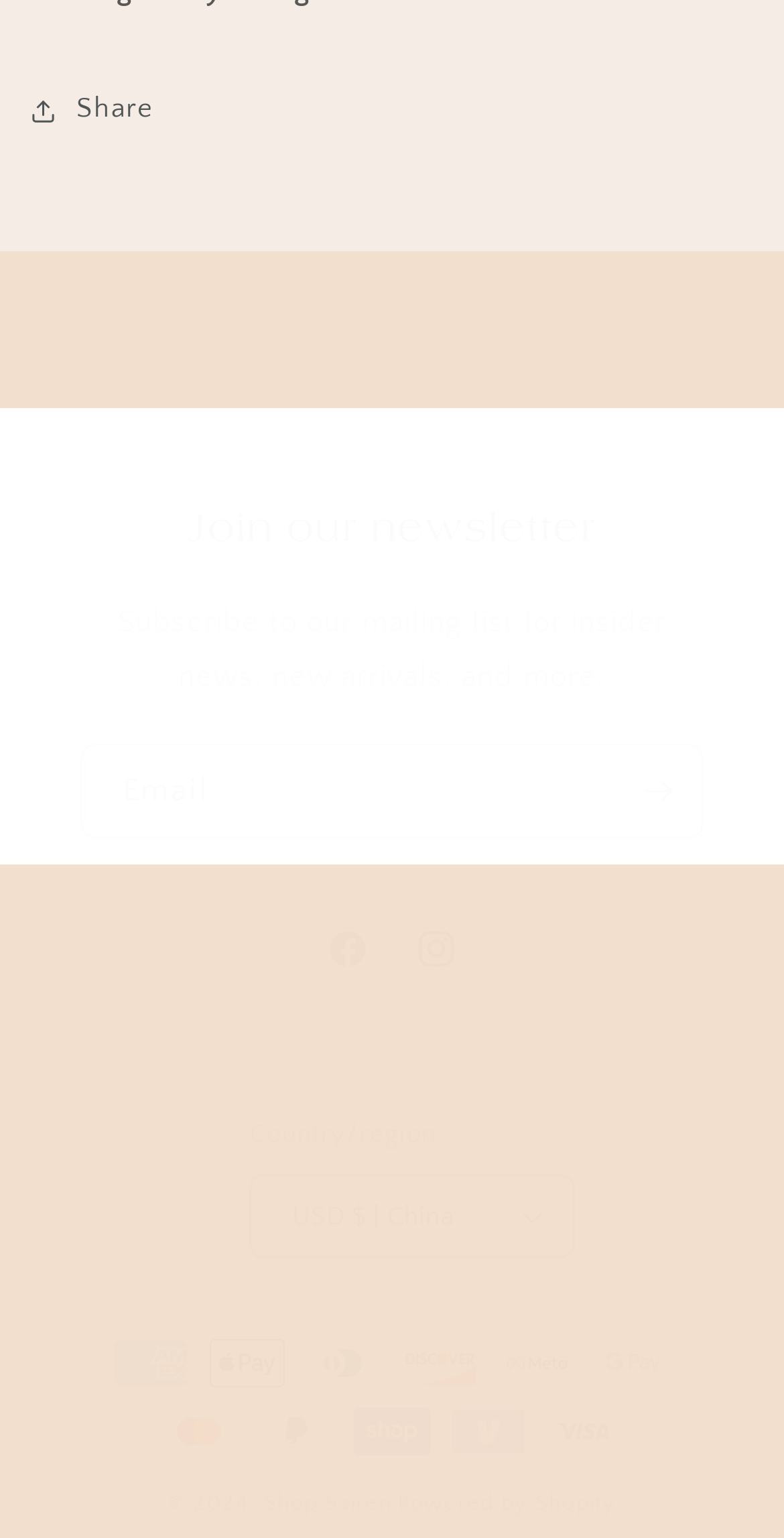Provide the bounding box coordinates for the UI element described in this sentence: "Share". The coordinates should be four float values between 0 and 1, i.e., [left, top, right, bottom].

[0.038, 0.043, 0.195, 0.101]